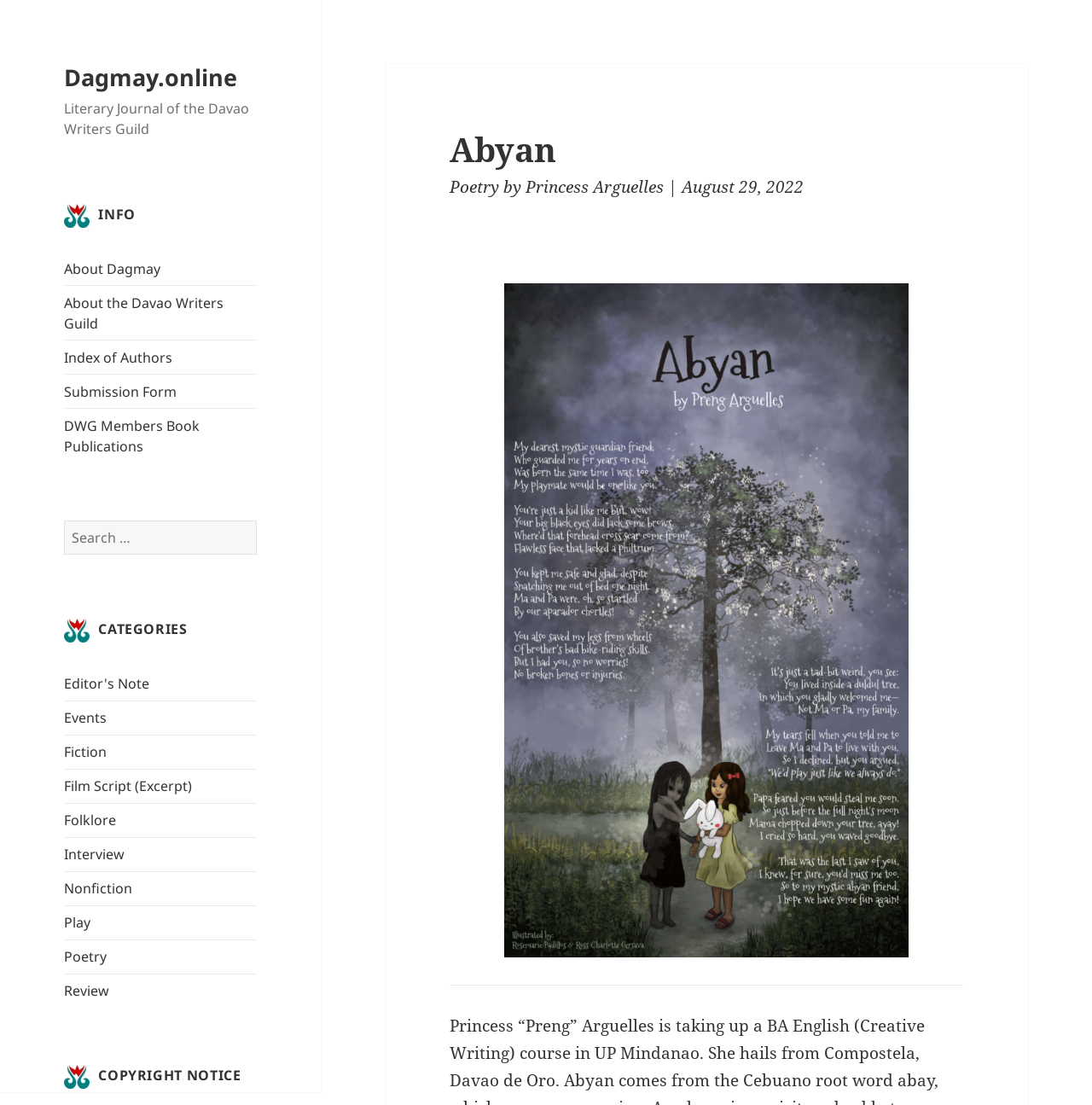Show me the bounding box coordinates of the clickable region to achieve the task as per the instruction: "Go to About Dagmay page".

[0.059, 0.234, 0.147, 0.251]